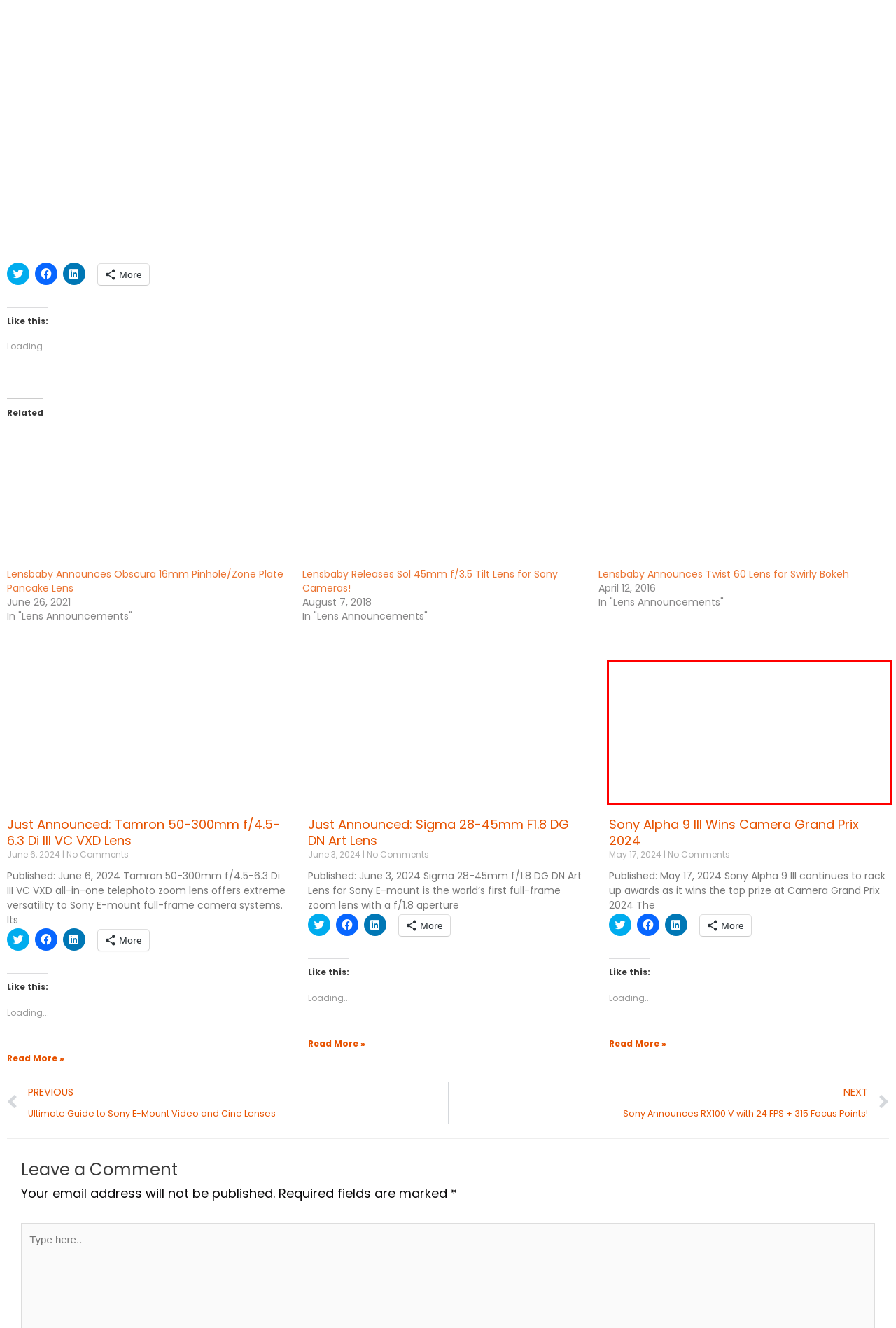Given a screenshot of a webpage with a red bounding box highlighting a UI element, choose the description that best corresponds to the new webpage after clicking the element within the red bounding box. Here are your options:
A. Ultimate Guide to Sony E-Mount Video and Cine Lenses
B. Lensbaby Announces Obscura 16mm Pinhole/Zone Plate Pancake Lens
C. Just Announced: Sigma 28-45mm F1.8 DG DN Art Lens
D. Sony Alpha 9 III Wins Camera Grand Prix 2024
E. Lensbaby Announces Twist 60 Lens for Swirly Bokeh
F. Just Announced: Tamron 50-300mm f/4.5-6.3 Di III VC VXD Lens
G. Sony Announces RX100 V with 24 FPS + 315 Focus Points!
H. Lensbaby Releases Sol 45mm f/3.5 Tilt Lens for Sony Cameras!

D